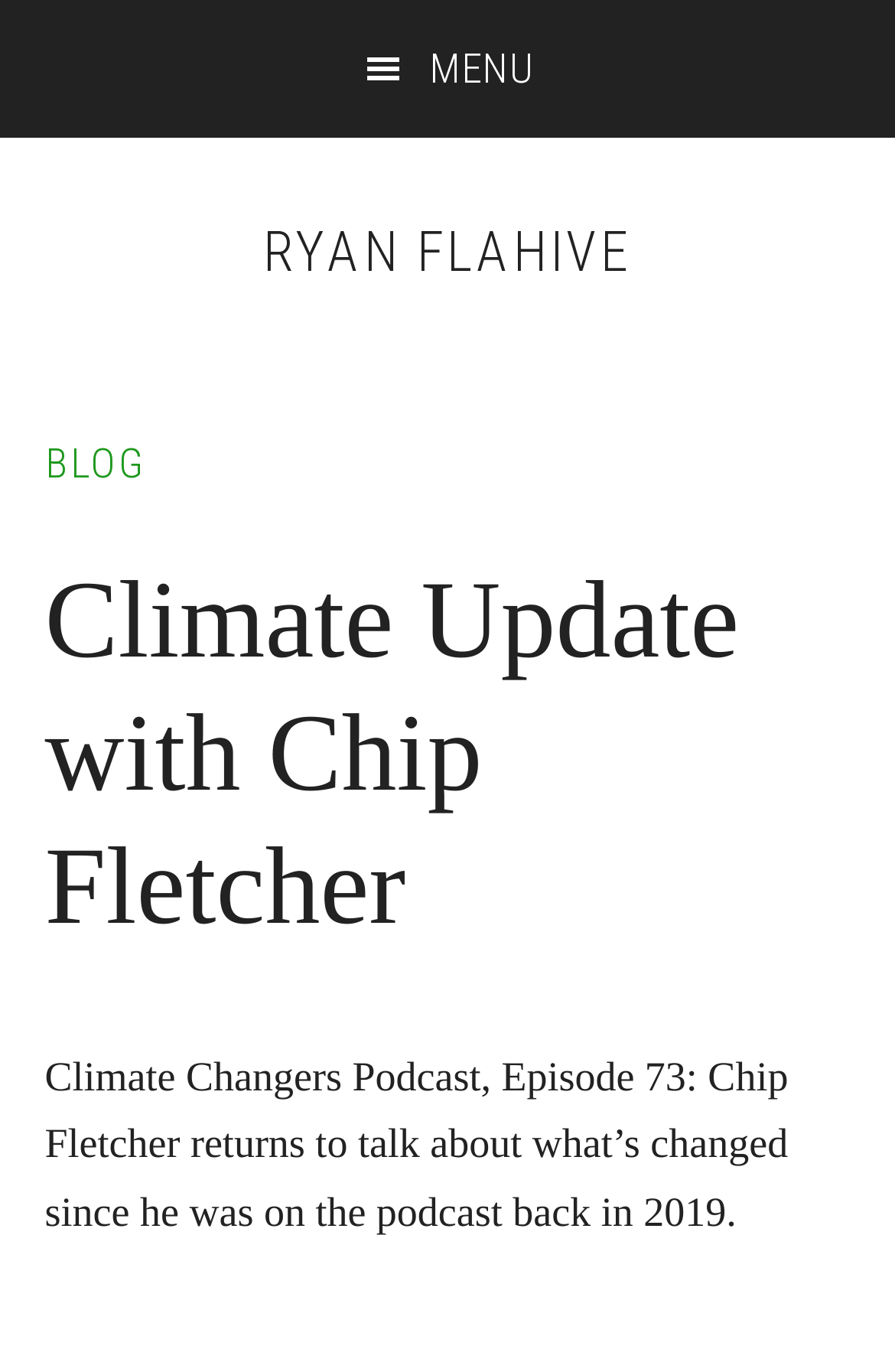Offer an extensive depiction of the webpage and its key elements.

The webpage is a blog belonging to Ryan Flahive. At the top left corner, there are three "Skip to" links, allowing users to navigate to main content, primary sidebar, or footer. Next to these links, a menu button is located, spanning the entire width of the page. 

Below the menu button, the blog's title "RYAN FLAHIVE" is displayed prominently, followed by a heading "BLOG" in a smaller font size. 

The main content of the page is an article titled "Climate Update with Chip Fletcher". This article takes up most of the page's real estate, with a header section at the top containing the article title as a heading and a link to the article. 

Below the header, a brief summary of the article is provided, which is an episode of the Climate Changers Podcast, featuring Chip Fletcher discussing changes since his previous appearance in 2019.